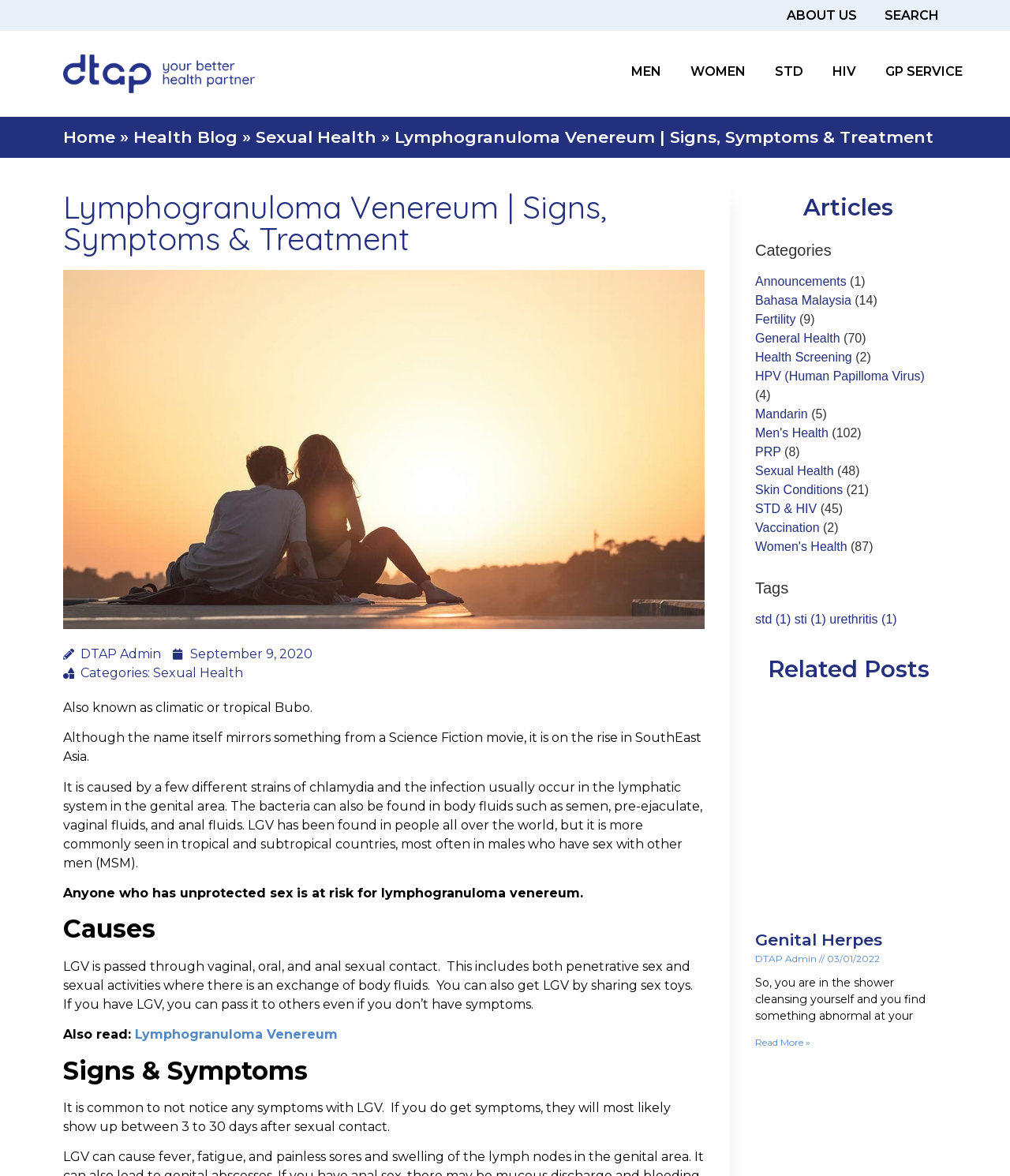Identify the bounding box coordinates of the clickable region required to complete the instruction: "Check the 'Related Posts'". The coordinates should be given as four float numbers within the range of 0 and 1, i.e., [left, top, right, bottom].

[0.748, 0.559, 0.932, 0.578]